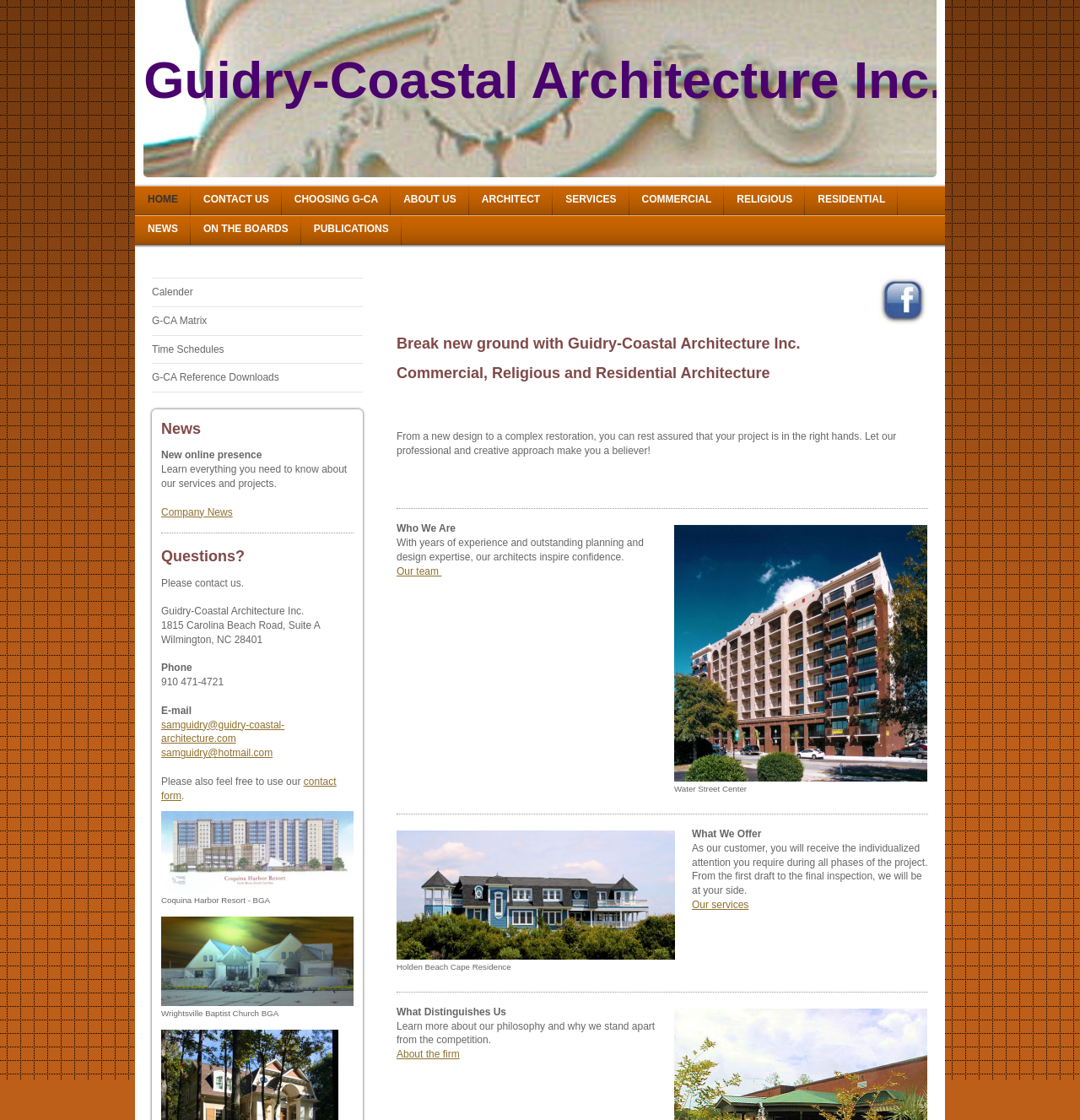Show the bounding box coordinates of the region that should be clicked to follow the instruction: "Learn more about the firm."

[0.367, 0.936, 0.426, 0.947]